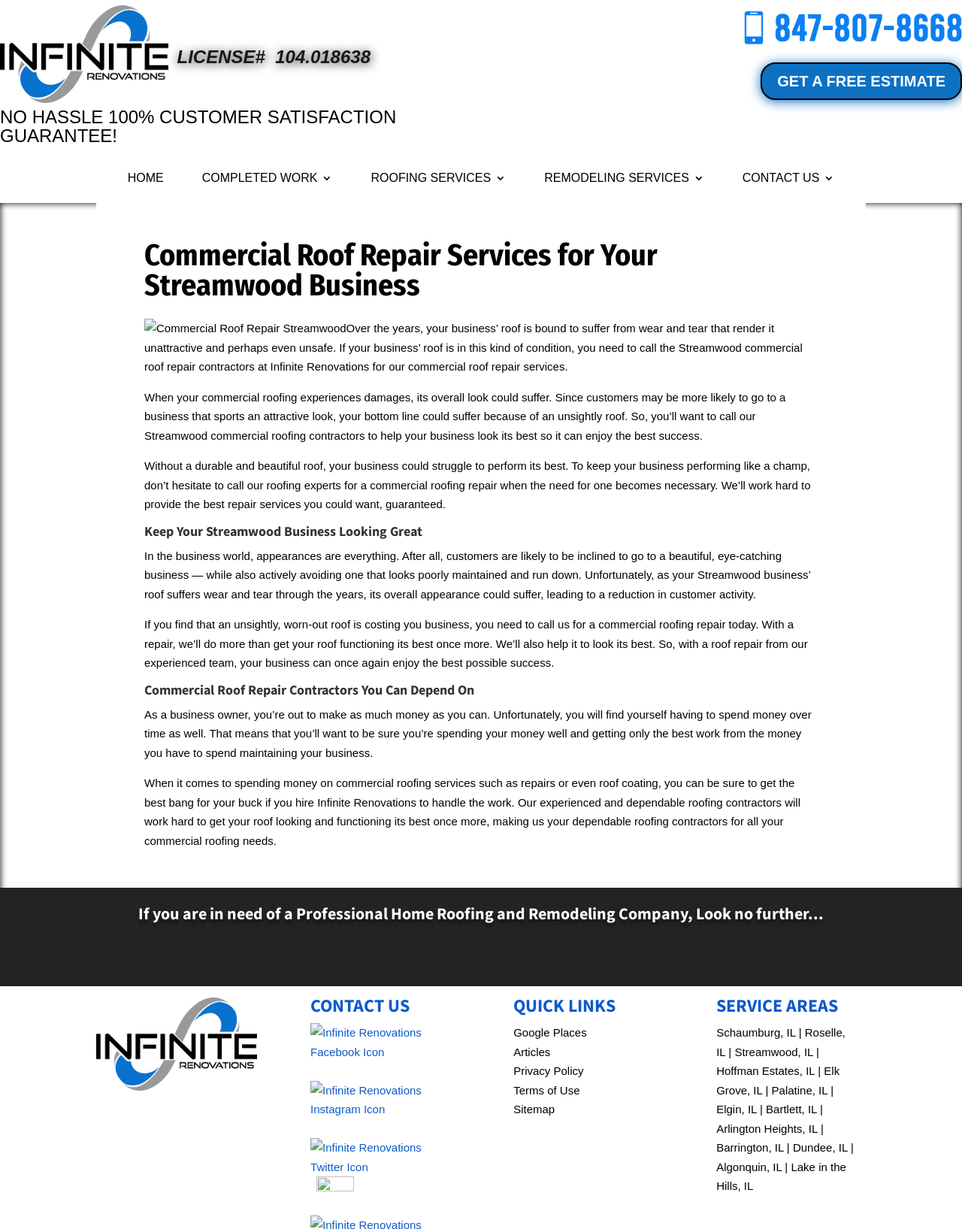What is the company name?
Using the image as a reference, answer with just one word or a short phrase.

Infinite Renovations